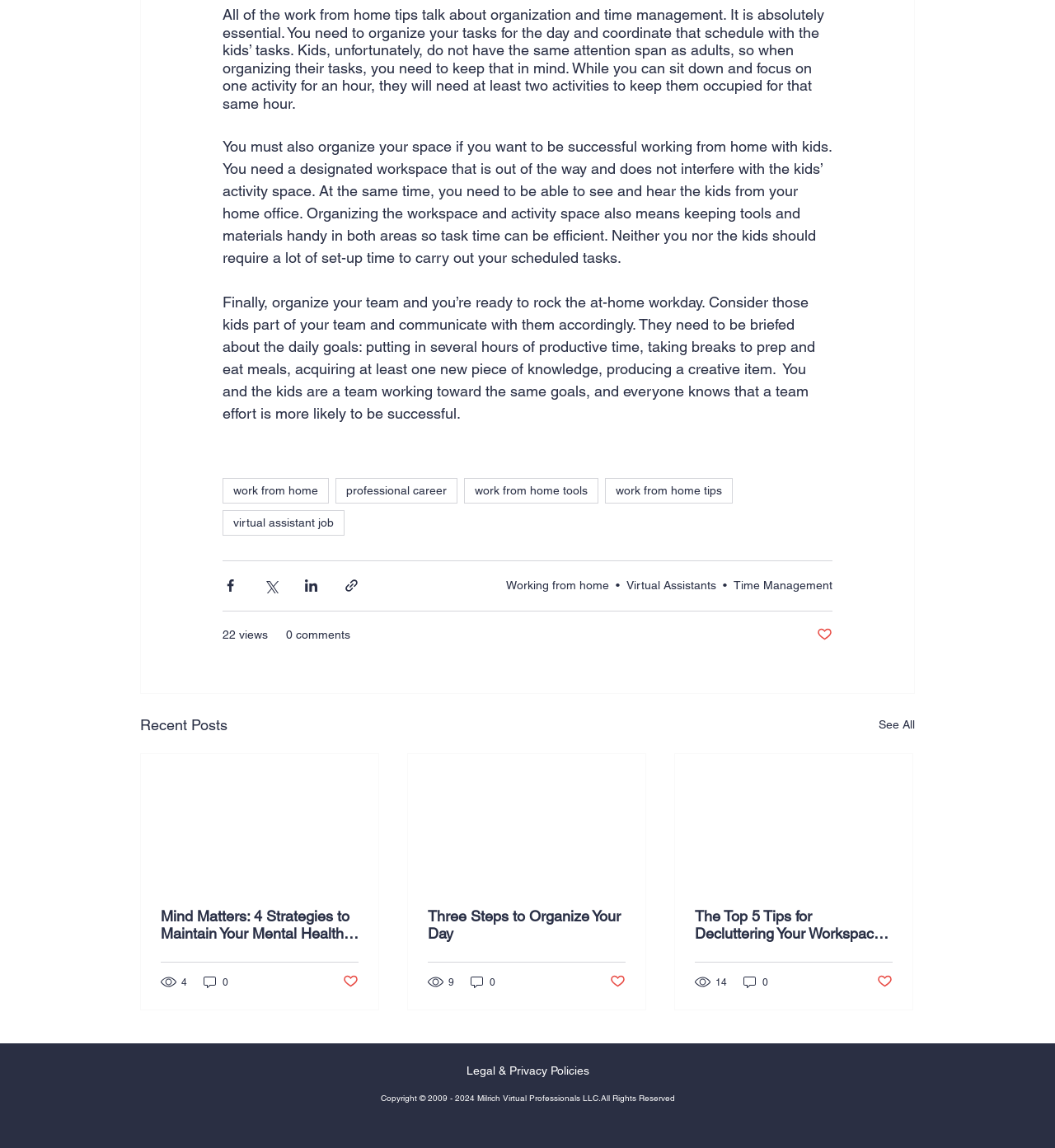Identify the bounding box coordinates for the region to click in order to carry out this instruction: "Click on the 'See All' link". Provide the coordinates using four float numbers between 0 and 1, formatted as [left, top, right, bottom].

[0.833, 0.621, 0.867, 0.641]